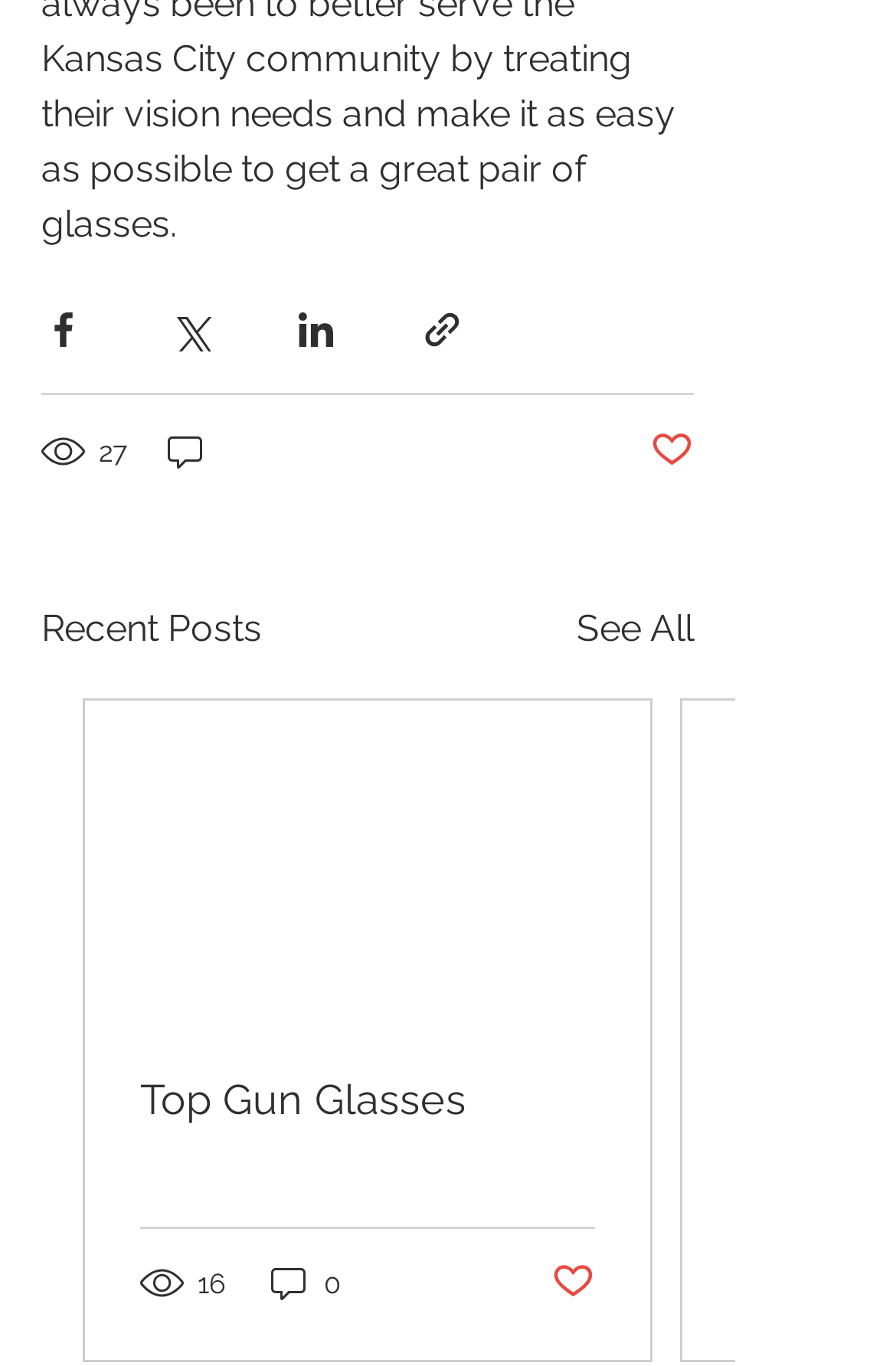Determine the coordinates of the bounding box that should be clicked to complete the instruction: "Share via link". The coordinates should be represented by four float numbers between 0 and 1: [left, top, right, bottom].

[0.469, 0.226, 0.518, 0.258]